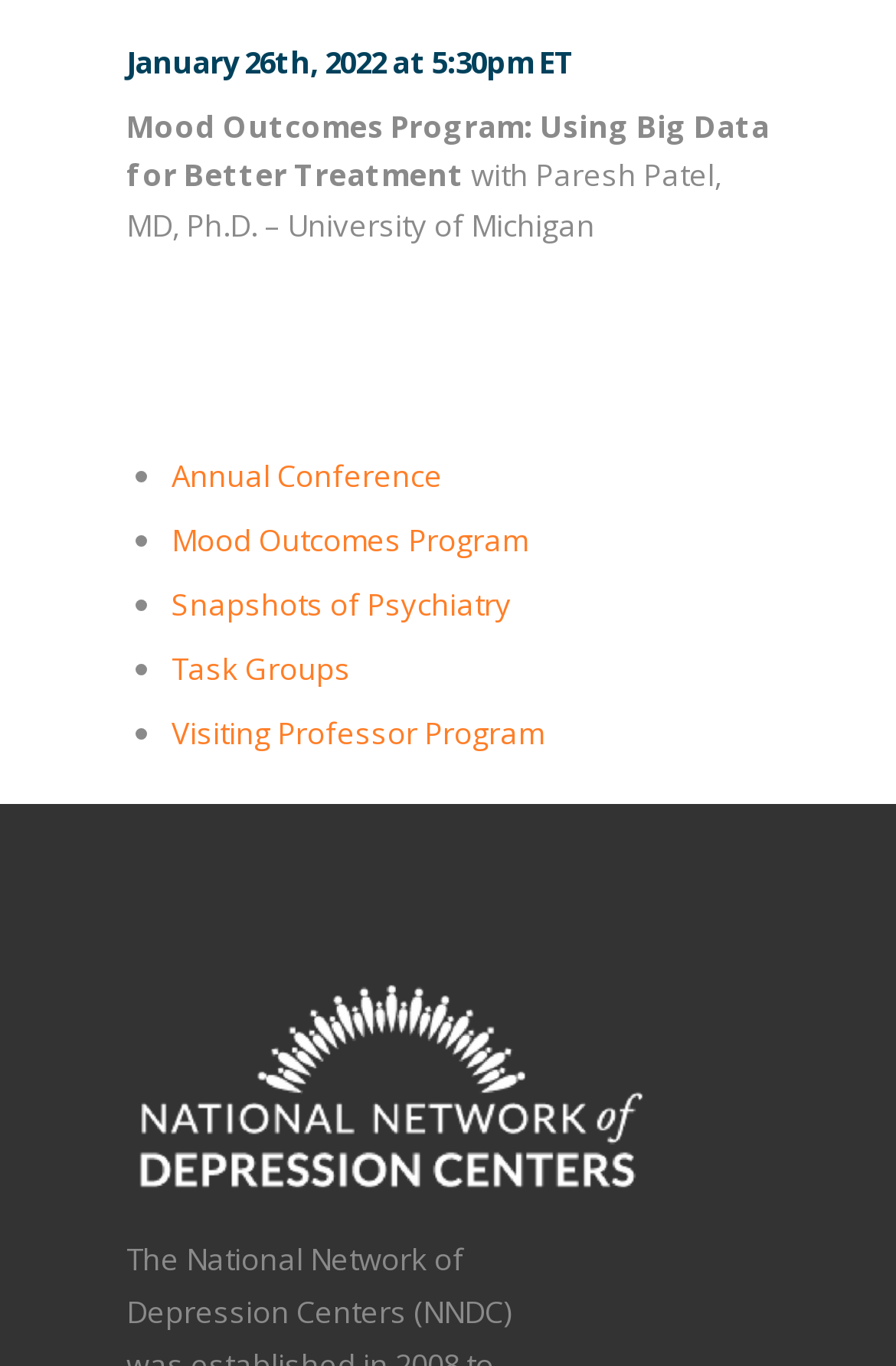Refer to the image and answer the question with as much detail as possible: What is the name of the program being discussed?

The name of the program being discussed can be found in the first line of text on the webpage, which reads 'Mood Outcomes Program: Using Big Data for Better Treatment'.